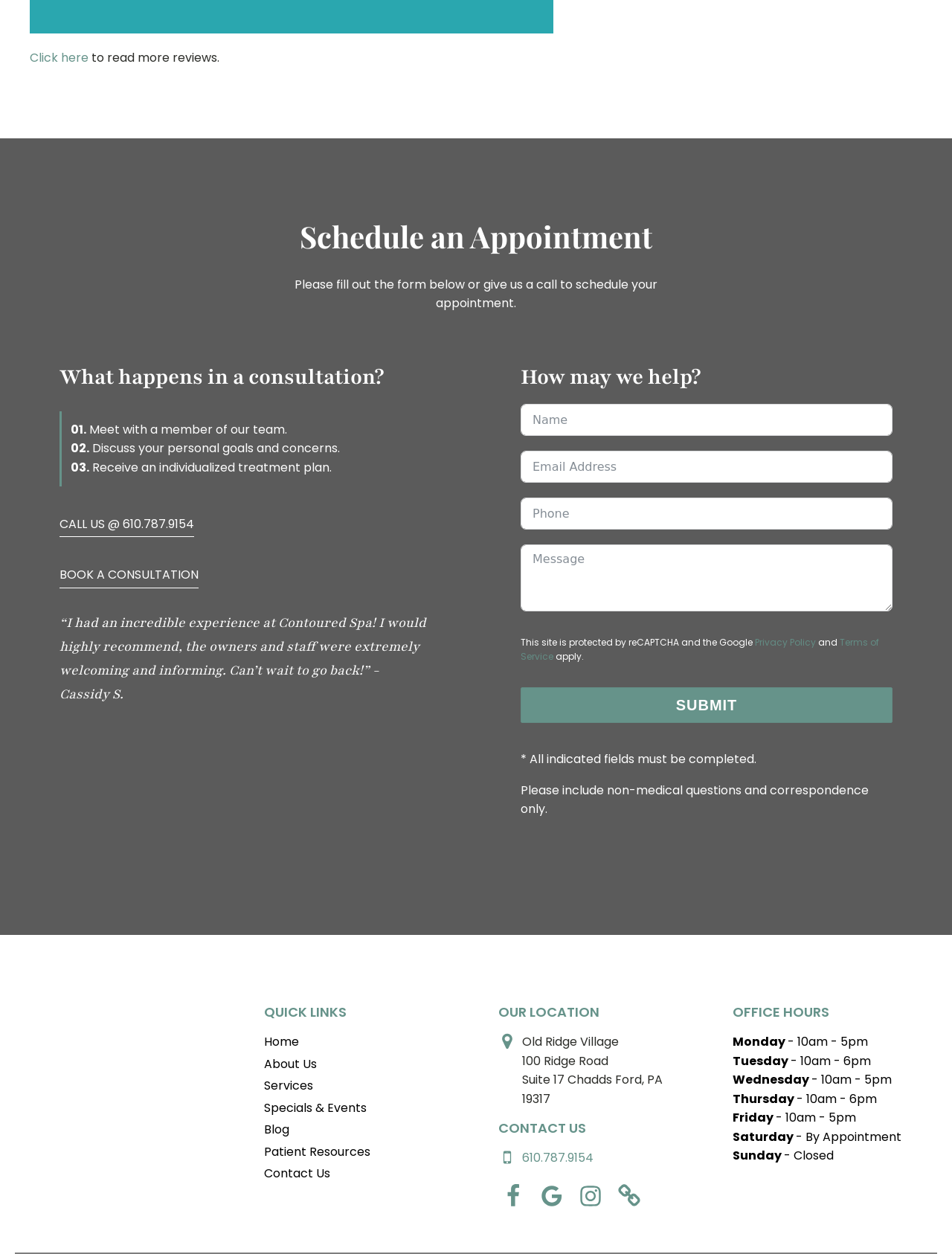What is the phone number to call for scheduling an appointment?
Please provide a comprehensive answer to the question based on the webpage screenshot.

I found the phone number by looking at the link 'CALL US @ 610.787.9154' which is located below the 'Schedule an Appointment' heading.